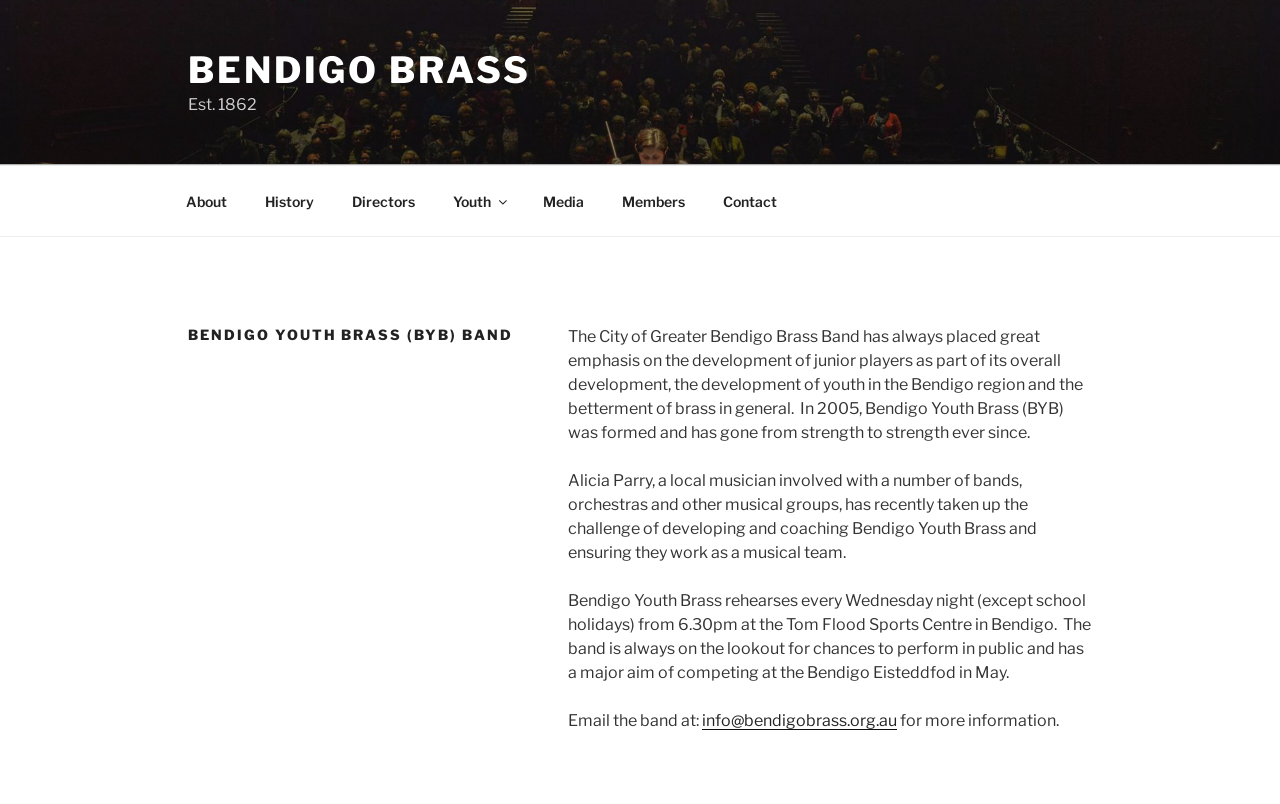Analyze and describe the webpage in a detailed narrative.

The webpage is about the Bendigo Youth Brass (BYB) Band, which is part of the Bendigo Brass organization. At the top-left corner, there is a link to "BENDIGO BRASS" and a static text "Est. 1862" next to it, indicating the establishment year of the organization. 

Below these elements, there is a top menu navigation bar with seven links: "About", "History", "Directors", "Youth", "Media", "Members", and "Contact". These links are evenly spaced and aligned horizontally across the page.

Further down, there is a header section with a large heading "BENDIGO YOUTH BRASS (BYB) BAND". Below this header, there are three paragraphs of text that describe the band's history, its development, and its goals. The text explains that the band was formed in 2005 and has been growing in strength since then, with a focus on developing junior players and performing in public.

Additionally, the text mentions the band's rehearsal schedule and its aim to compete in the Bendigo Eisteddfod. At the bottom of the page, there is an email address "info@bendigobrass.org.au" where visitors can contact the band for more information.